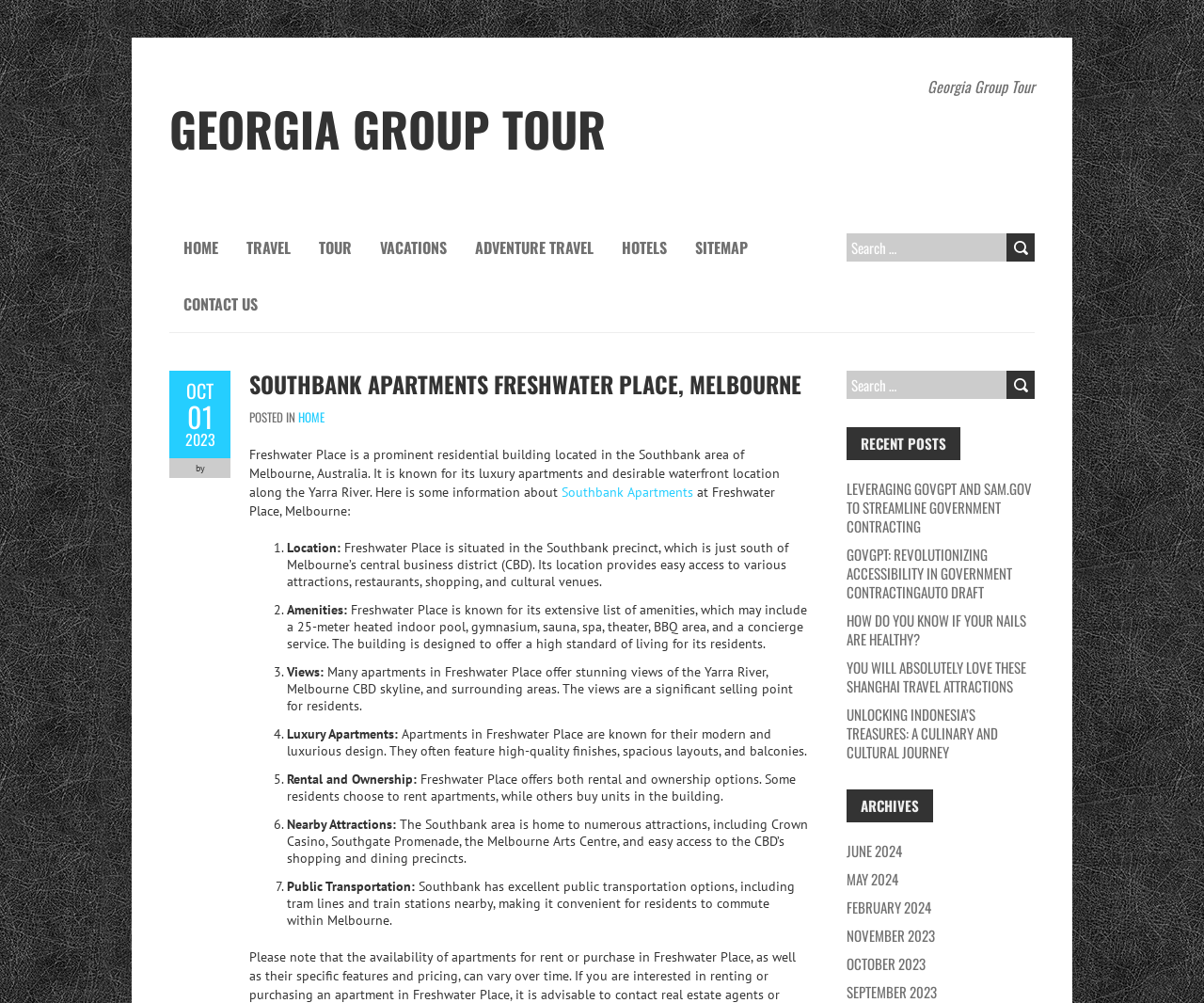Given the description Adventure Travel, predict the bounding box coordinates of the UI element. Ensure the coordinates are in the format (top-left x, top-left y, bottom-right x, bottom-right y) and all values are between 0 and 1.

[0.383, 0.219, 0.505, 0.275]